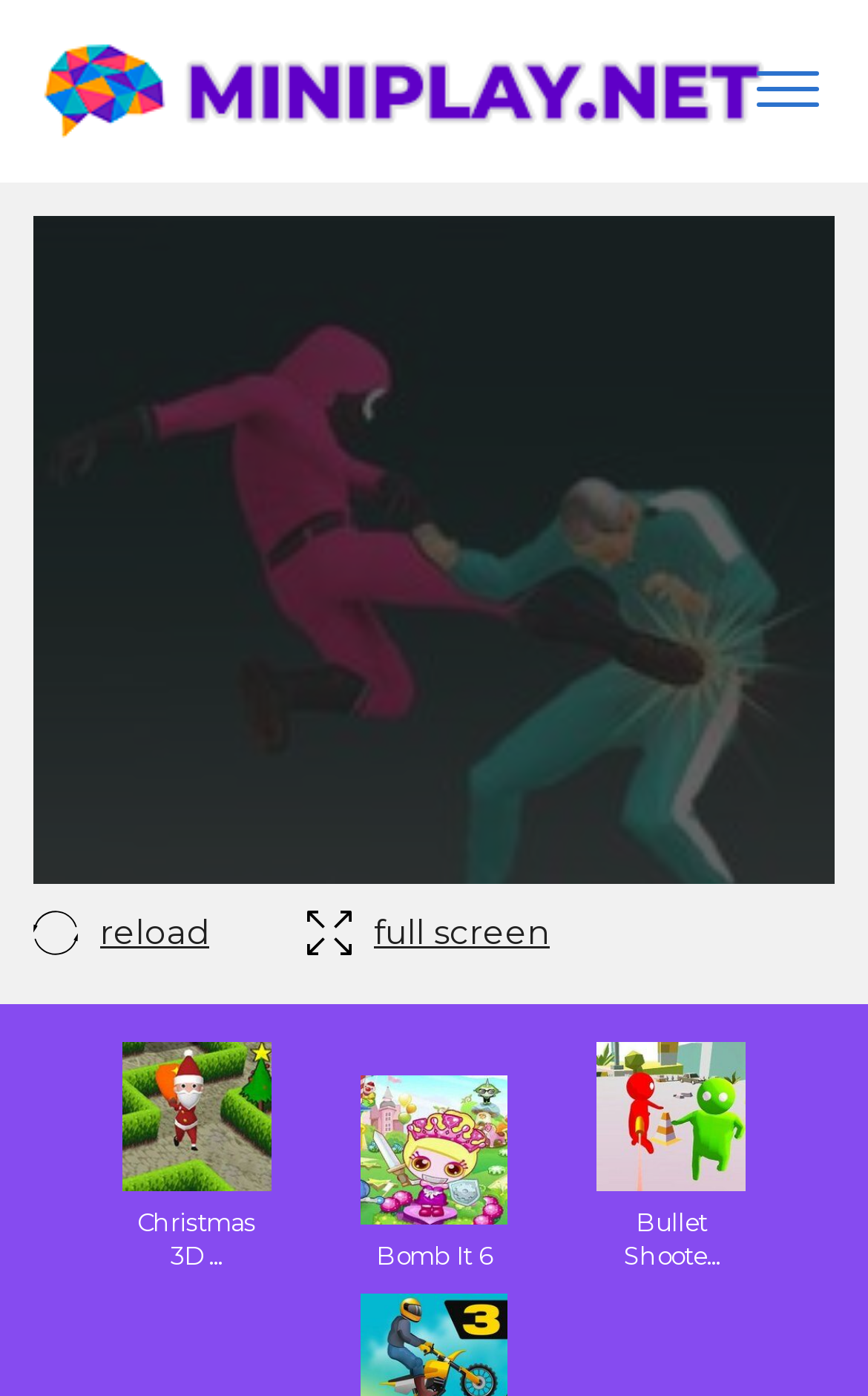Given the description: "reload", determine the bounding box coordinates of the UI element. The coordinates should be formatted as four float numbers between 0 and 1, [left, top, right, bottom].

[0.038, 0.652, 0.344, 0.683]